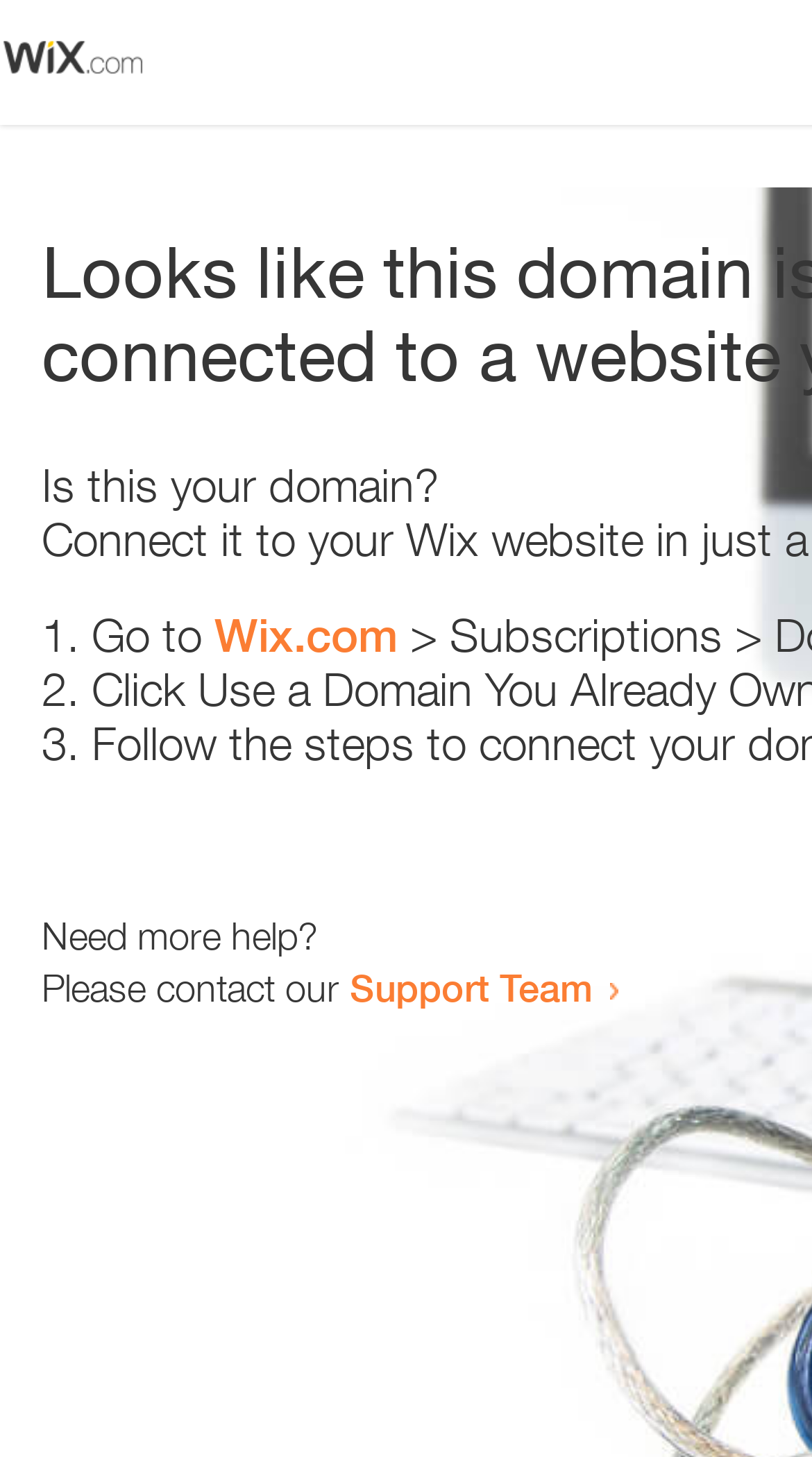Locate the UI element described by Wix.com in the provided webpage screenshot. Return the bounding box coordinates in the format (top-left x, top-left y, bottom-right x, bottom-right y), ensuring all values are between 0 and 1.

[0.264, 0.417, 0.49, 0.455]